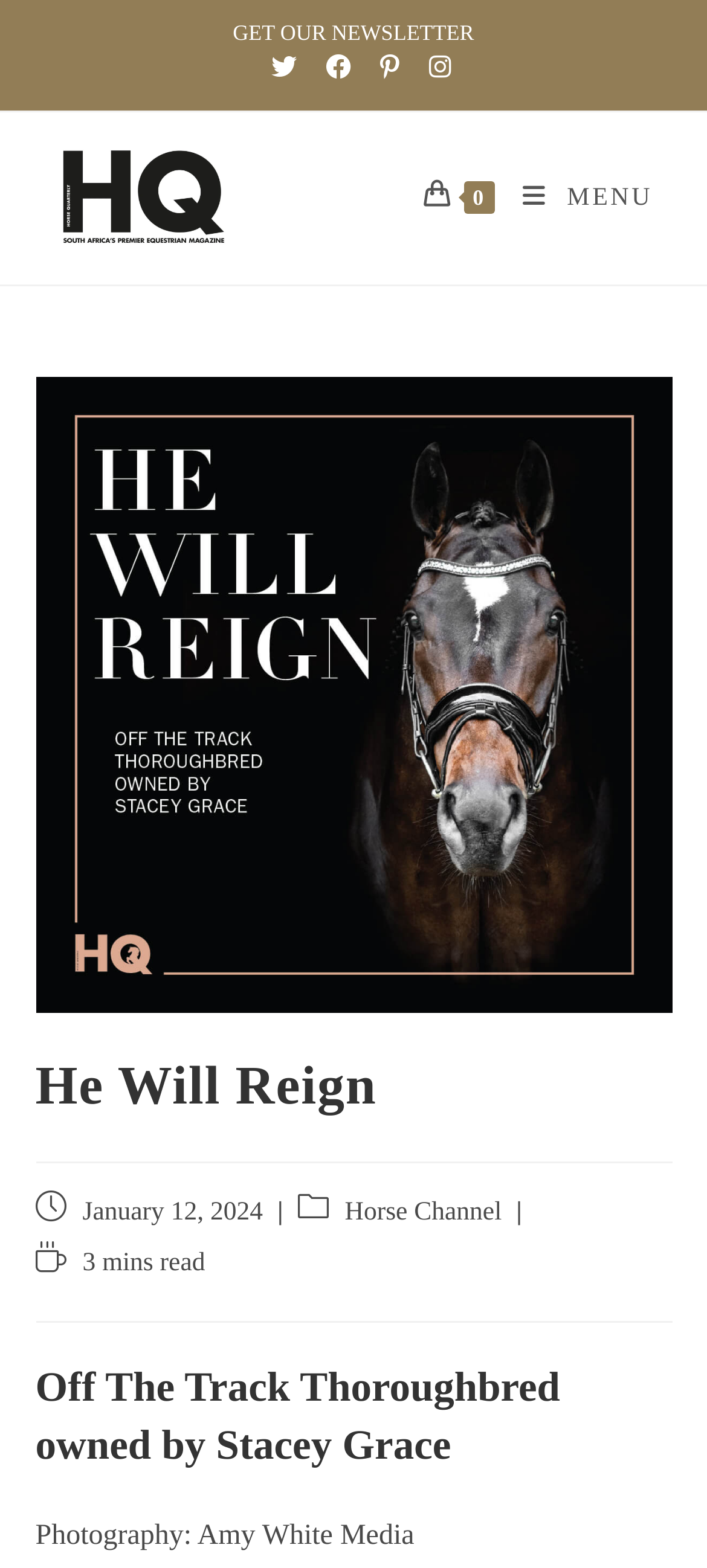From the element description alt="HQ Magazine", predict the bounding box coordinates of the UI element. The coordinates must be specified in the format (top-left x, top-left y, bottom-right x, bottom-right y) and should be within the 0 to 1 range.

[0.077, 0.115, 0.328, 0.135]